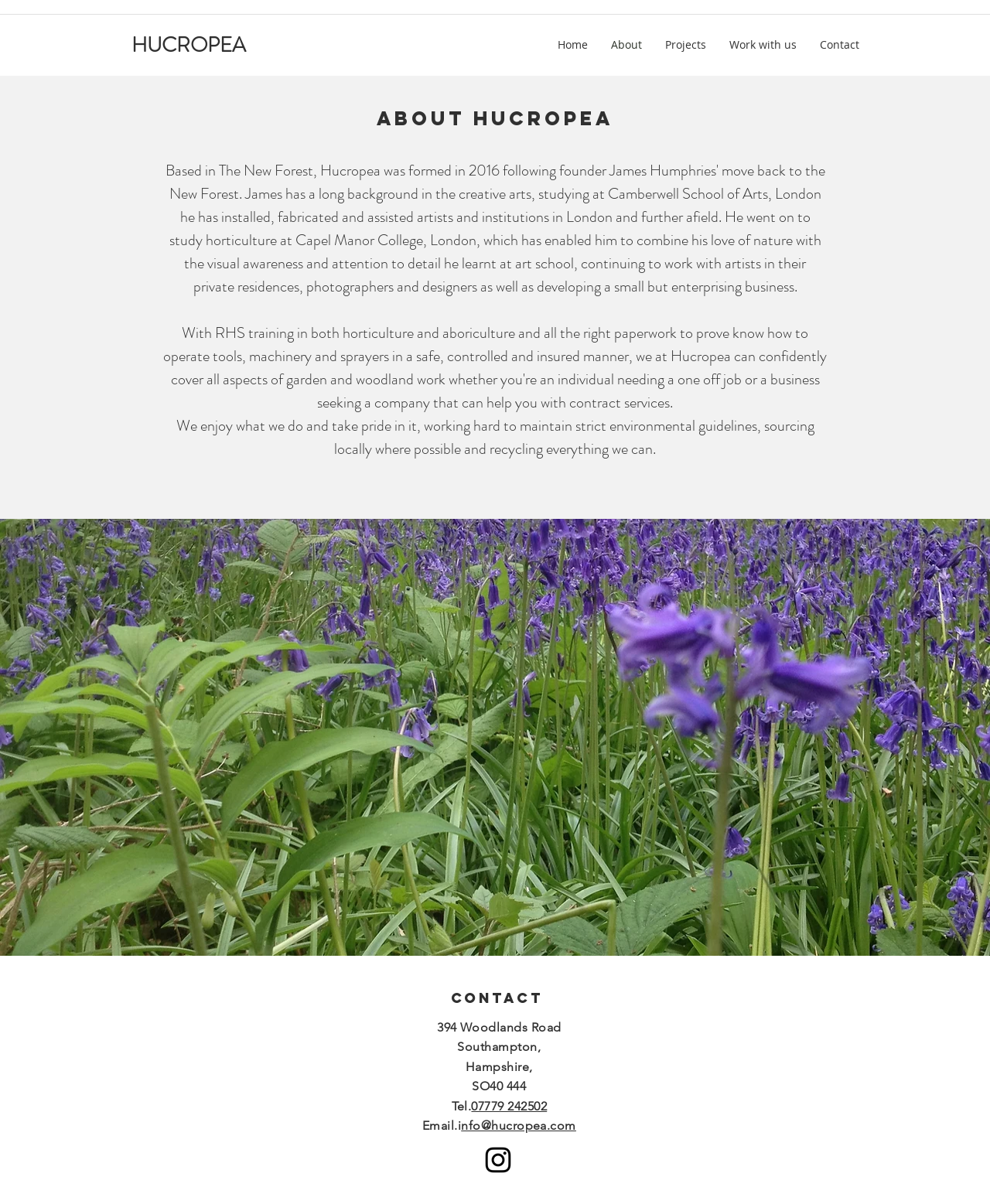What social media platform is linked?
Answer the question with a detailed and thorough explanation.

The social media platform linked is Instagram, which is indicated by the image of the Instagram logo in the 'Social Bar' section at the bottom of the webpage. The text 'Hucropea on Instagram' is also written next to the logo.